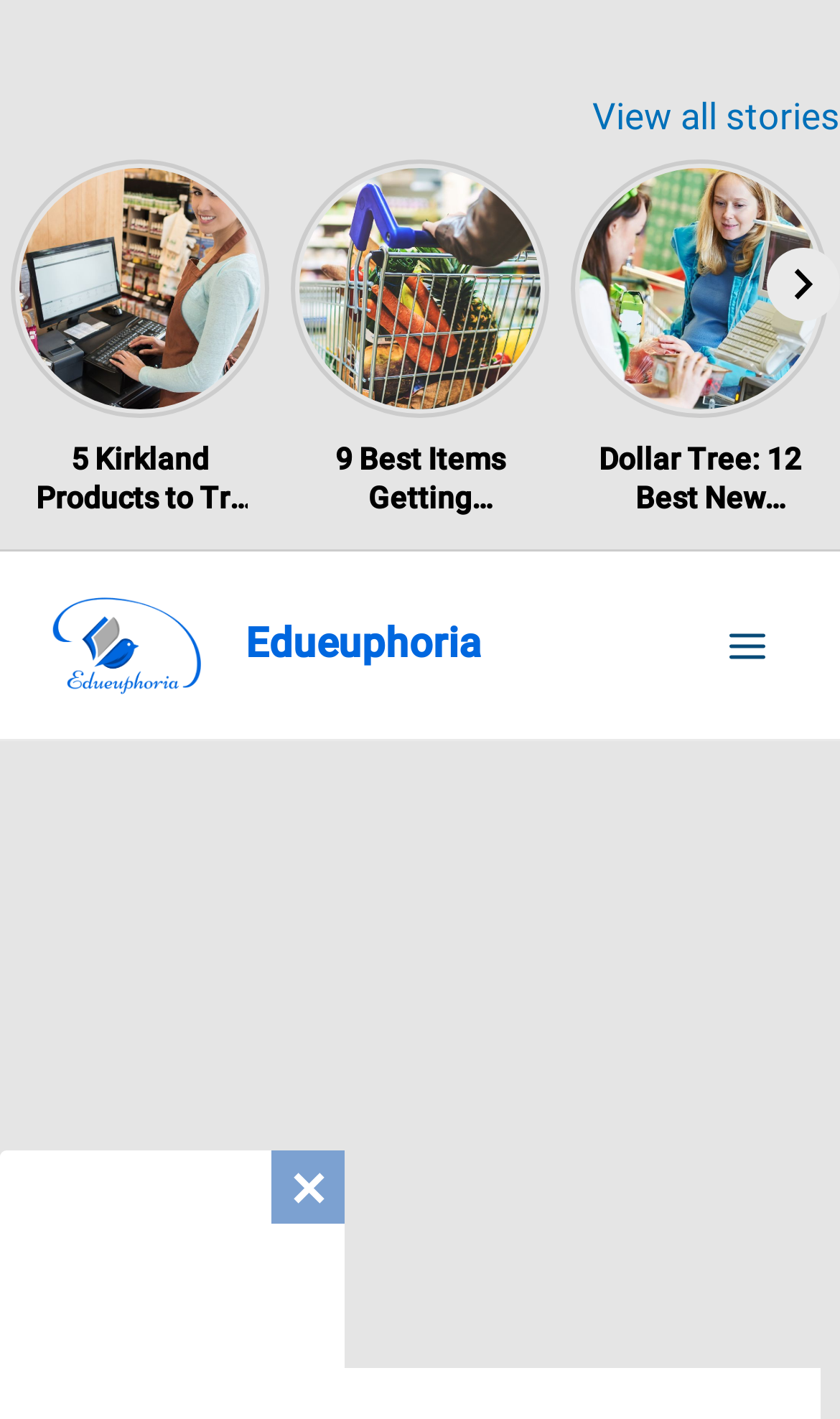Examine the image carefully and respond to the question with a detailed answer: 
What is the purpose of this blog?

Based on the meta description, the blog is intended to provide reasons why students should have homework, which implies that the blog's purpose is to educate or inform readers about the benefits of homework.